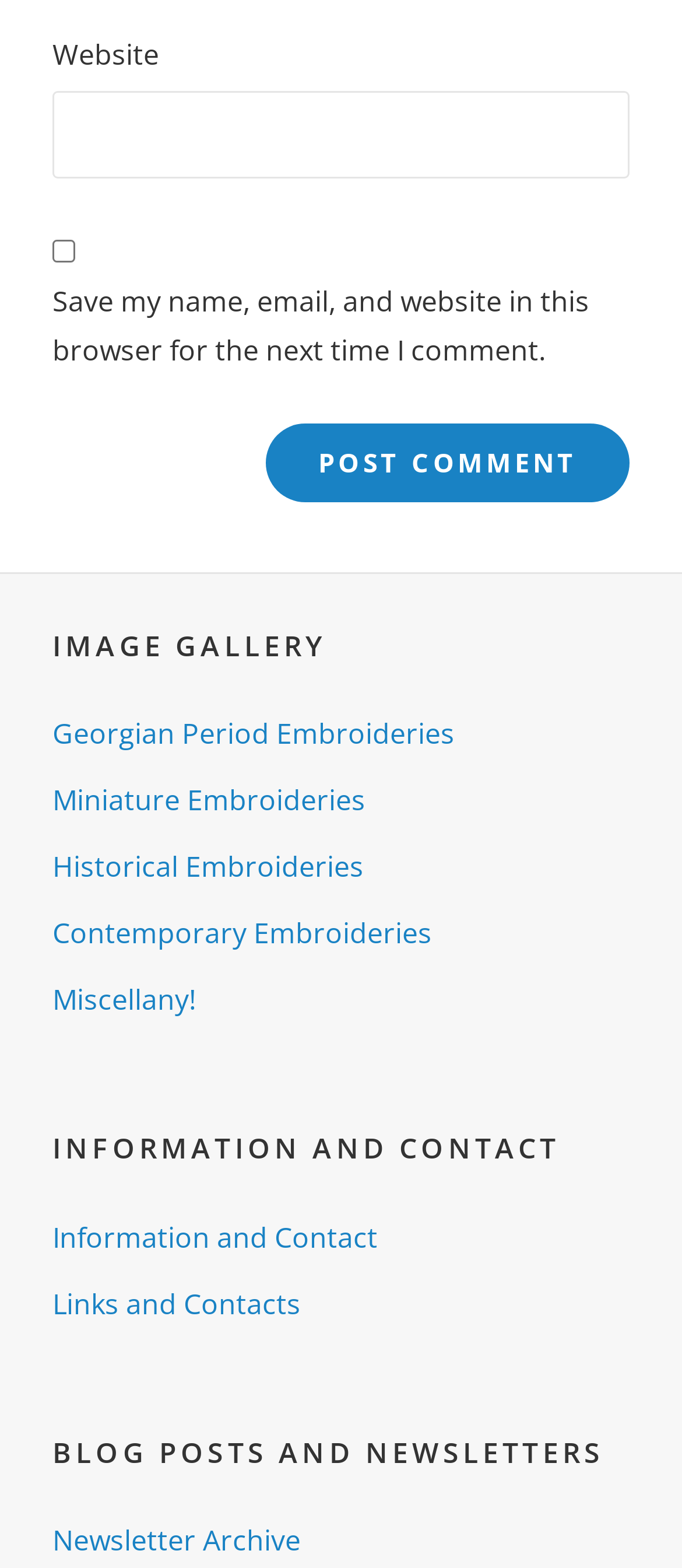Calculate the bounding box coordinates of the UI element given the description: "name="submit" value="Post Comment"".

[0.39, 0.27, 0.923, 0.32]